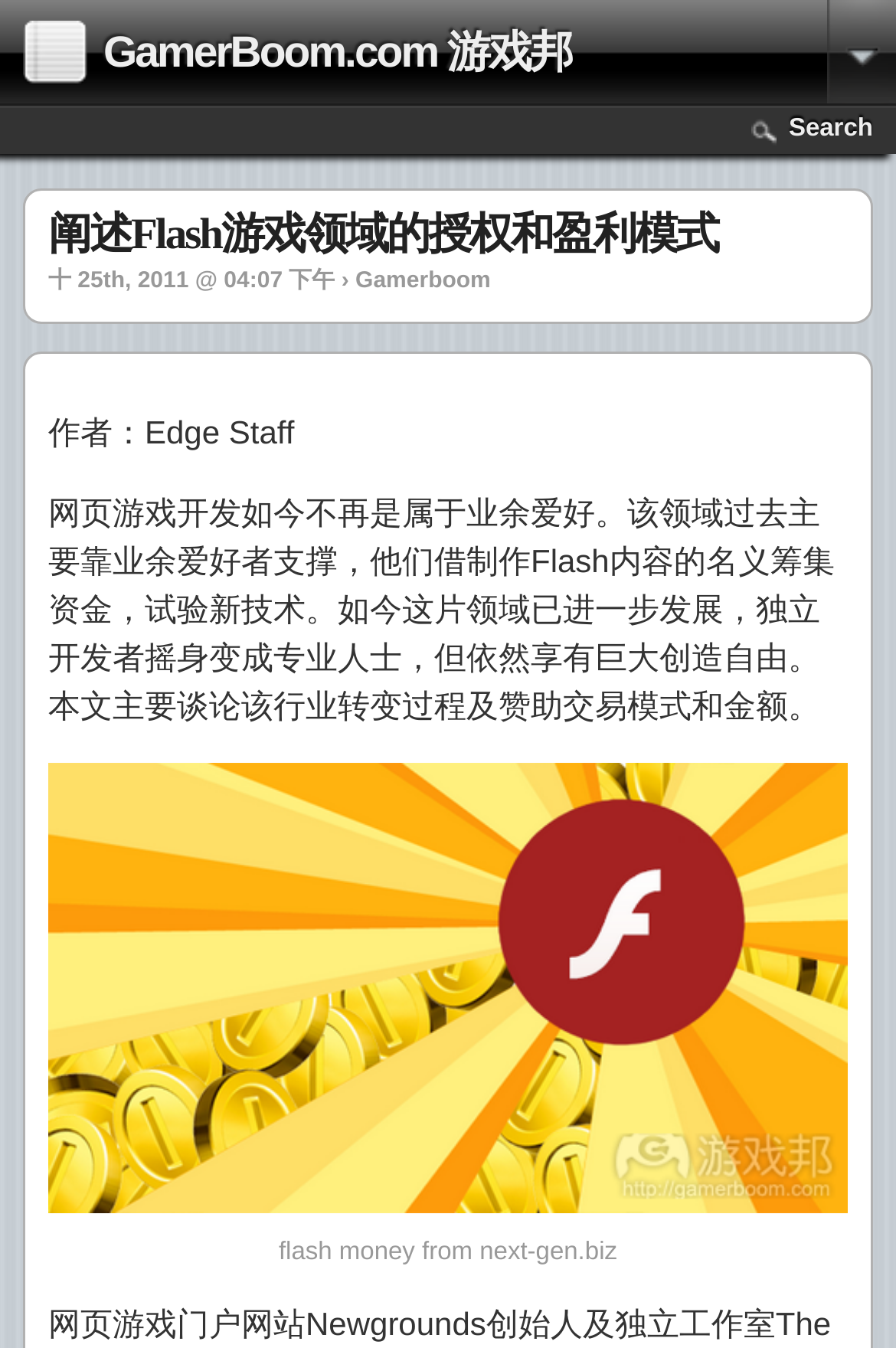Determine the bounding box coordinates of the UI element described below. Use the format (top-left x, top-left y, bottom-right x, bottom-right y) with floating point numbers between 0 and 1: GamerBoom.com 游戏邦

[0.115, 0.022, 0.638, 0.058]